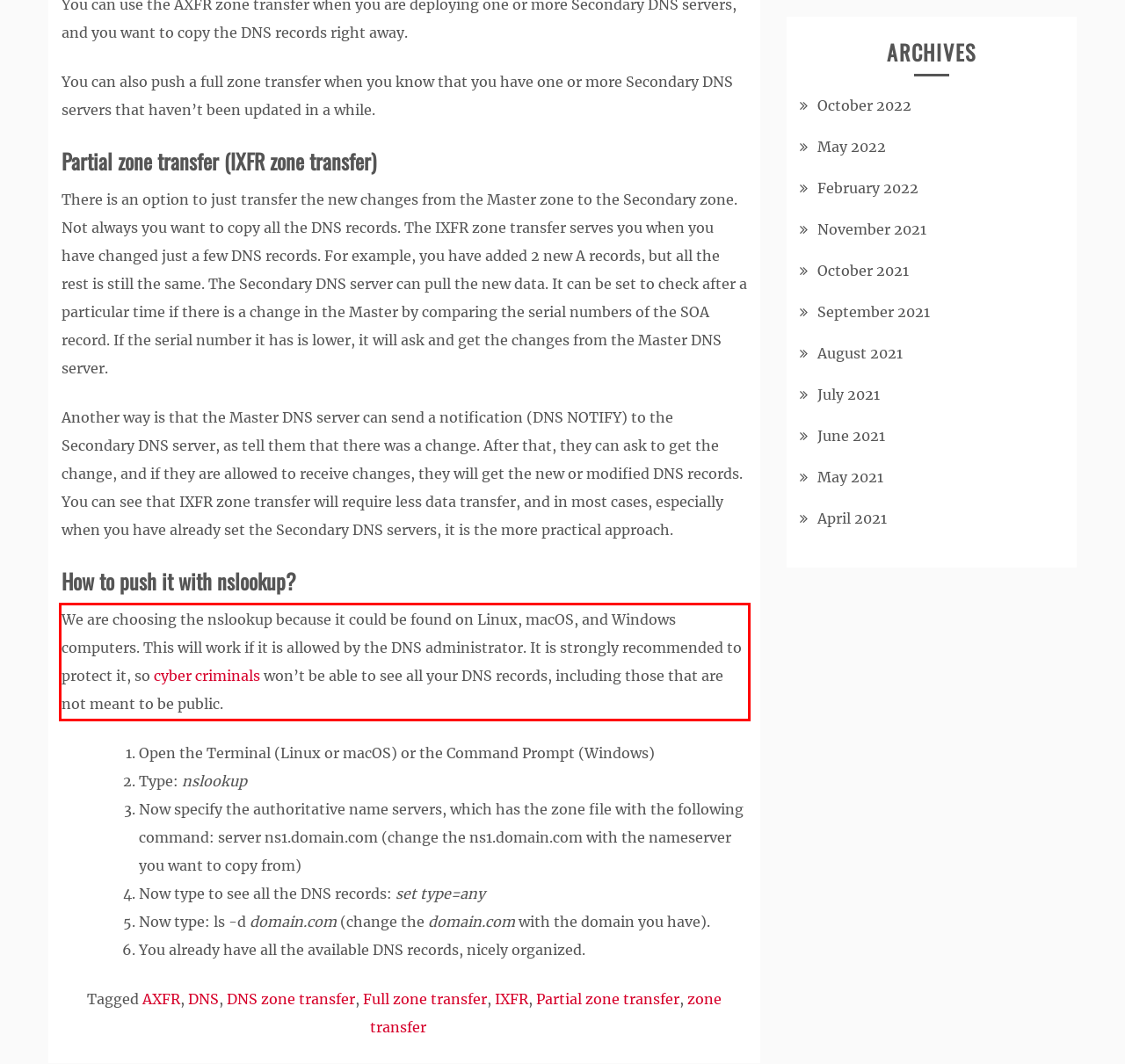Using the provided screenshot of a webpage, recognize and generate the text found within the red rectangle bounding box.

We are choosing the nslookup because it could be found on Linux, macOS, and Windows computers. This will work if it is allowed by the DNS administrator. It is strongly recommended to protect it, so cyber criminals won’t be able to see all your DNS records, including those that are not meant to be public.